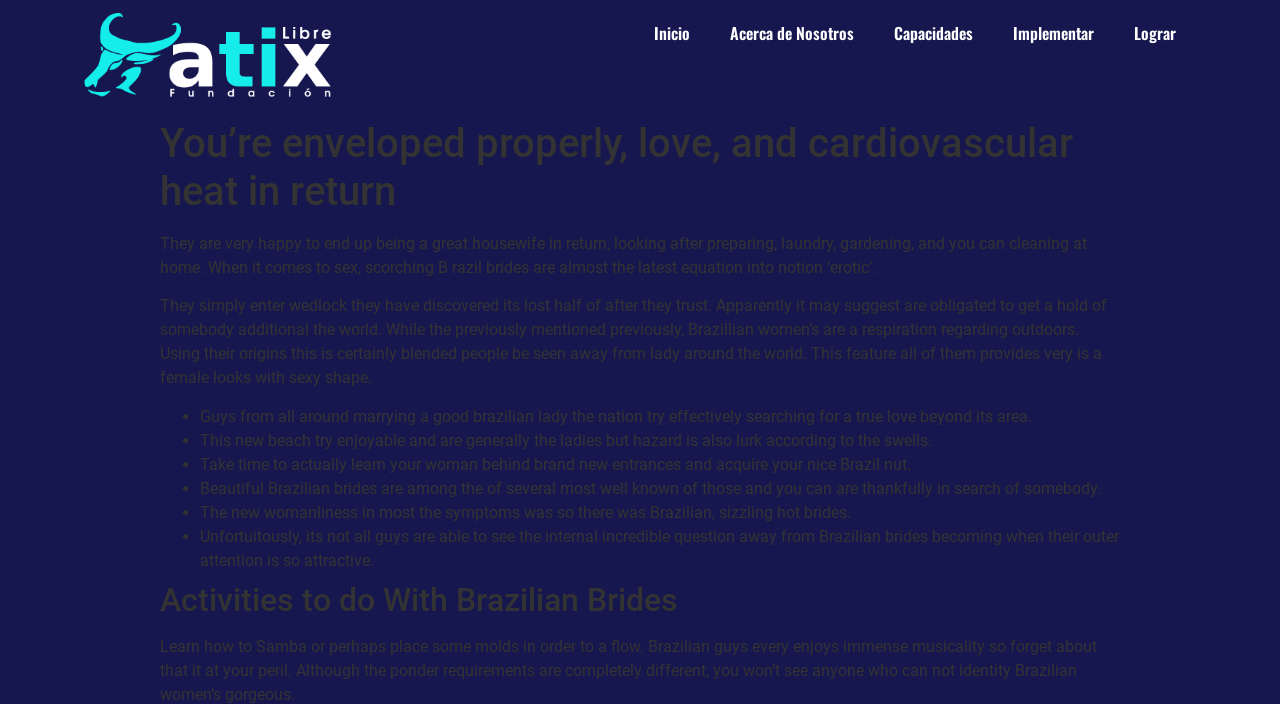Identify and provide the text of the main header on the webpage.

You’re enveloped properly, love, and cardiovascular heat in return